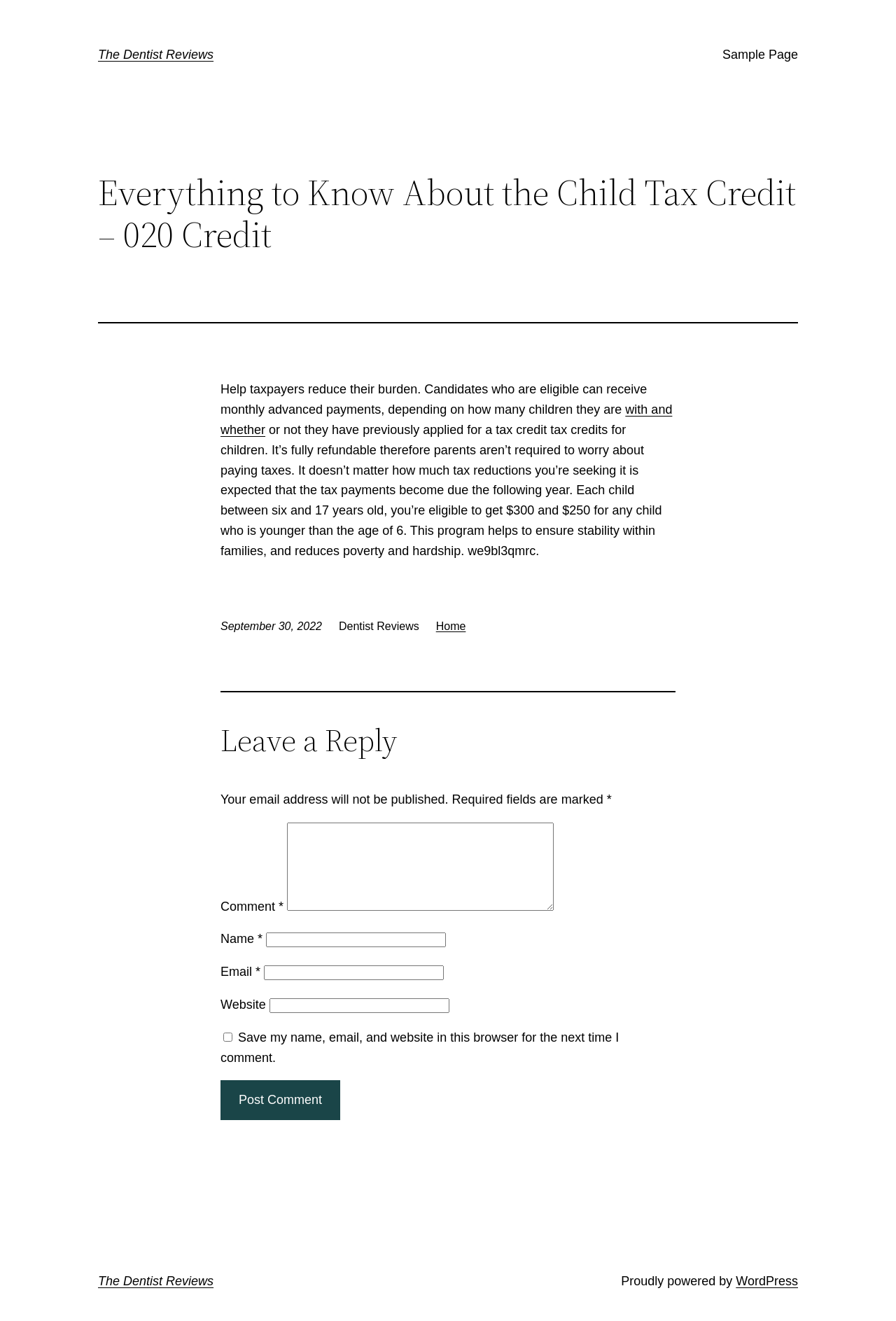Please determine the main heading text of this webpage.

The Dentist Reviews